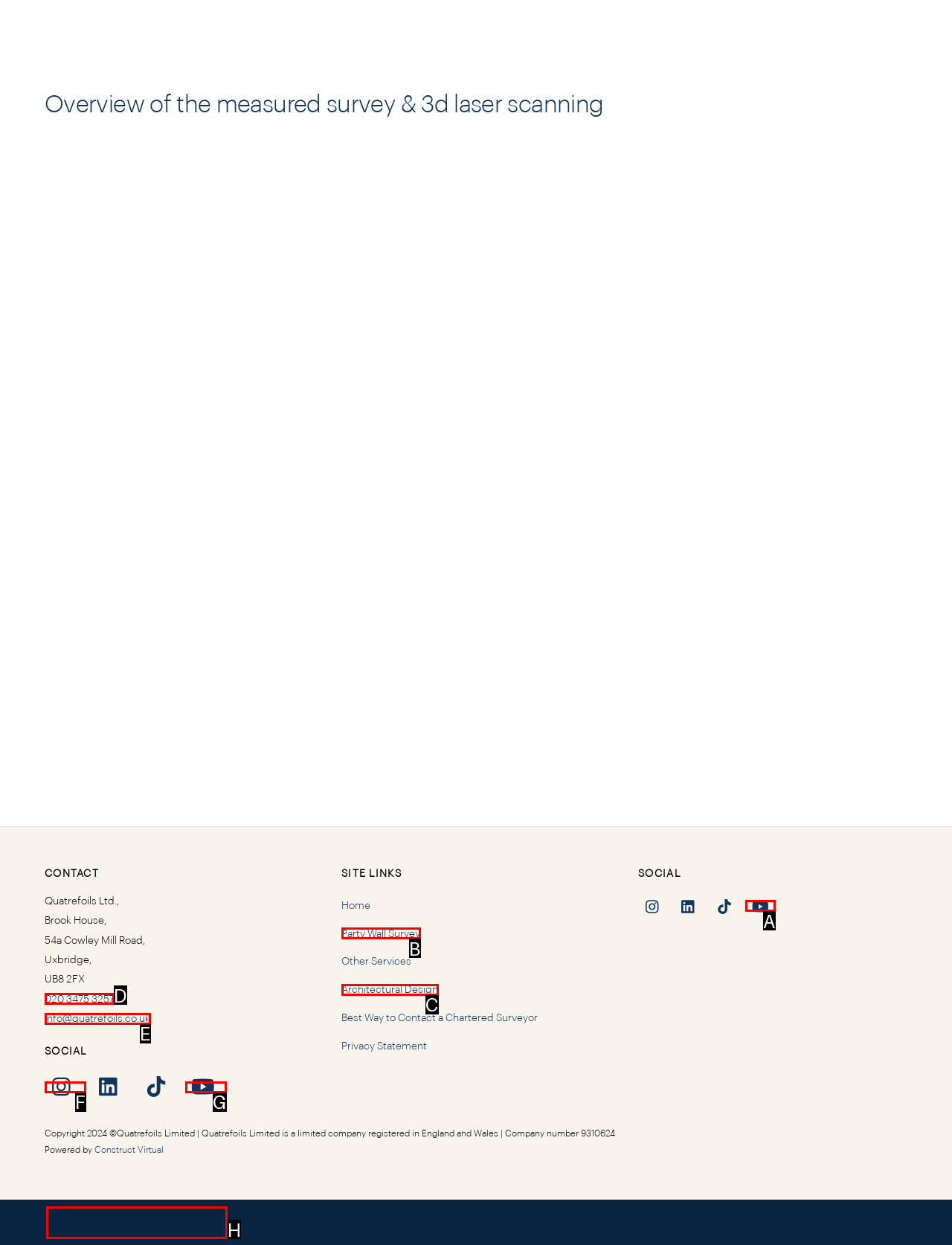To perform the task "Click the 'Quatrefoils Logo'", which UI element's letter should you select? Provide the letter directly.

H